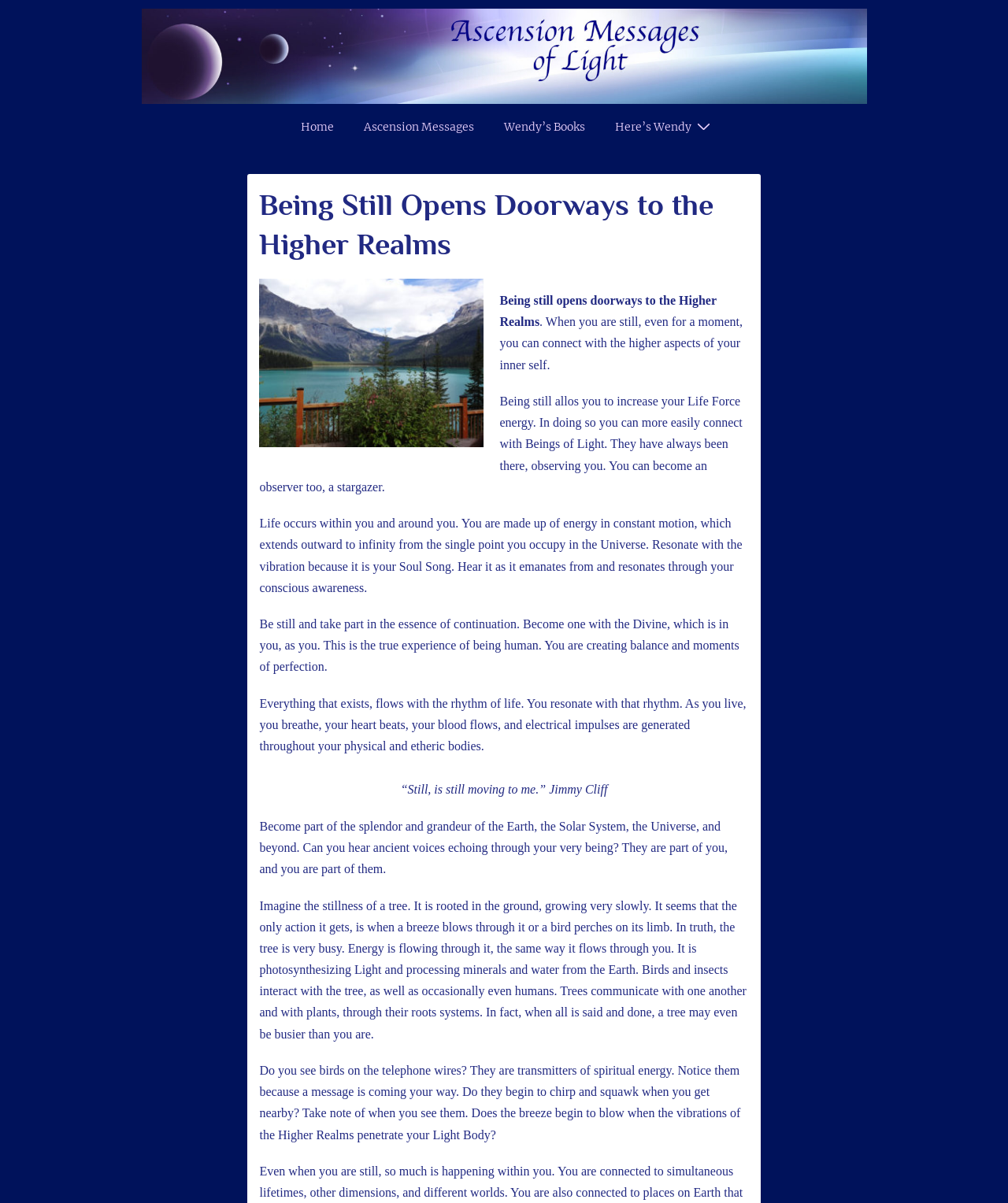Answer the question briefly using a single word or phrase: 
Who is quoted in the article?

Jimmy Cliff